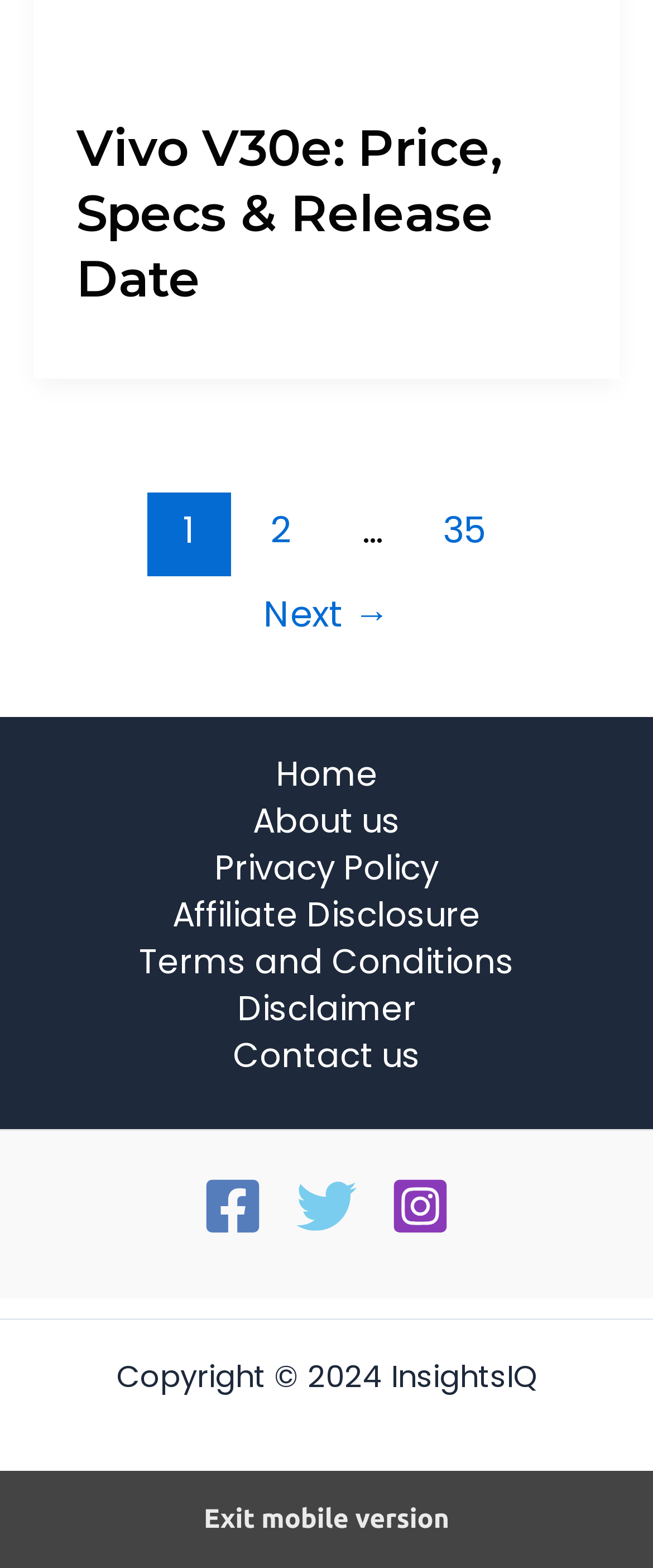Select the bounding box coordinates of the element I need to click to carry out the following instruction: "view about us page".

[0.336, 0.509, 0.664, 0.539]